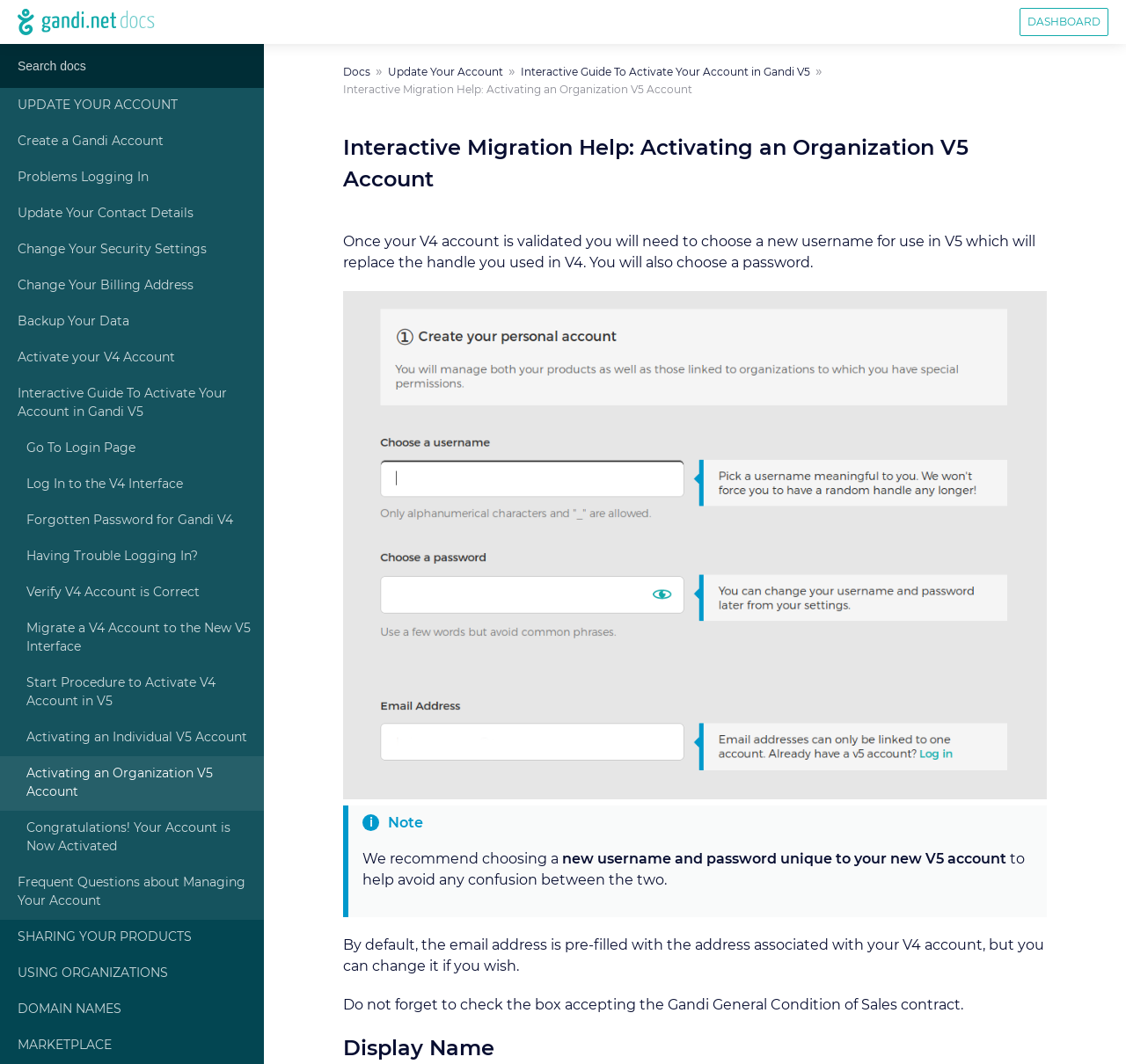Based on the element description: "Activating an Organization V5 Account", identify the UI element and provide its bounding box coordinates. Use four float numbers between 0 and 1, [left, top, right, bottom].

[0.0, 0.711, 0.234, 0.762]